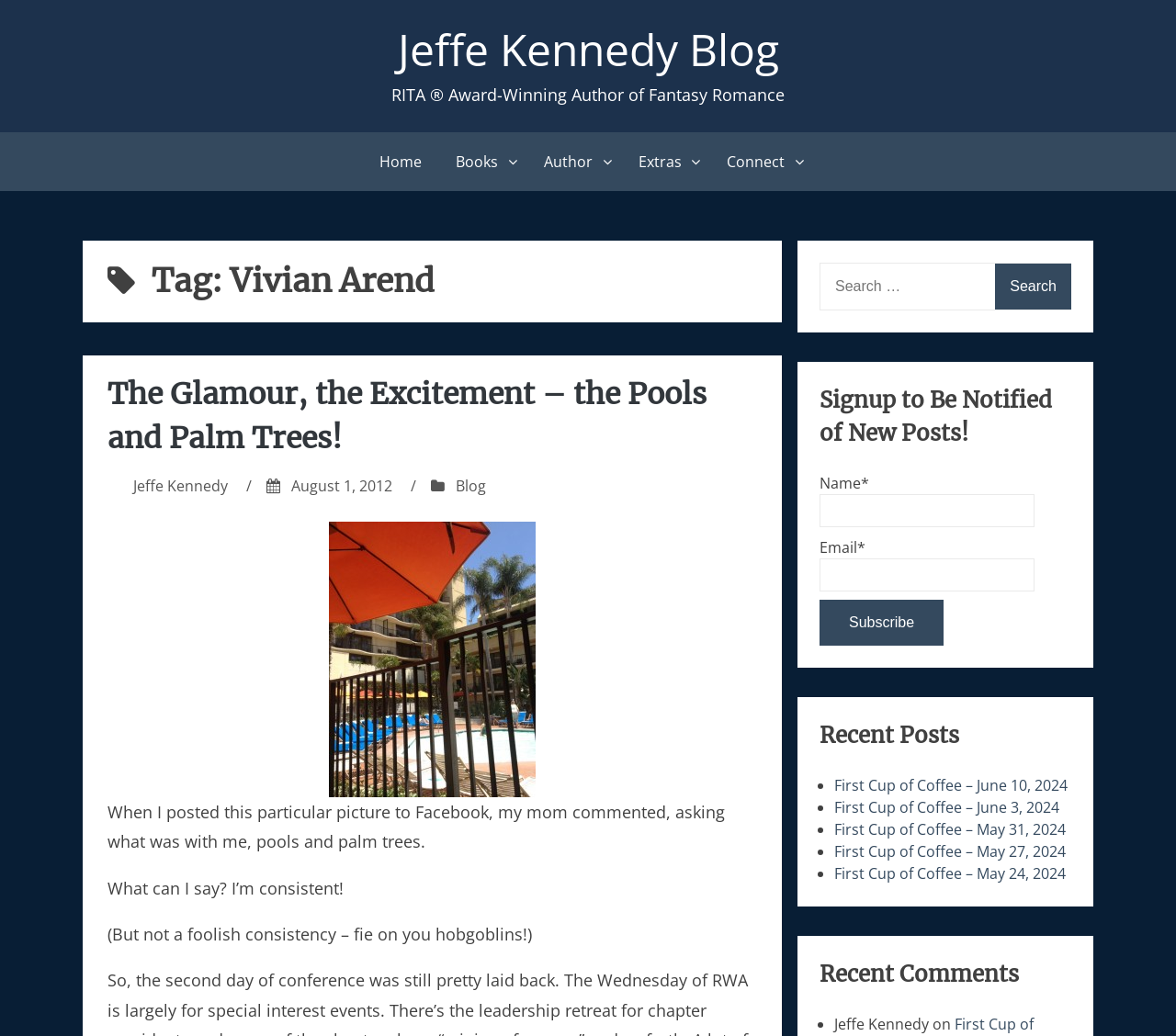Can you identify the bounding box coordinates of the clickable region needed to carry out this instruction: 'Search for something'? The coordinates should be four float numbers within the range of 0 to 1, stated as [left, top, right, bottom].

[0.697, 0.254, 0.911, 0.3]